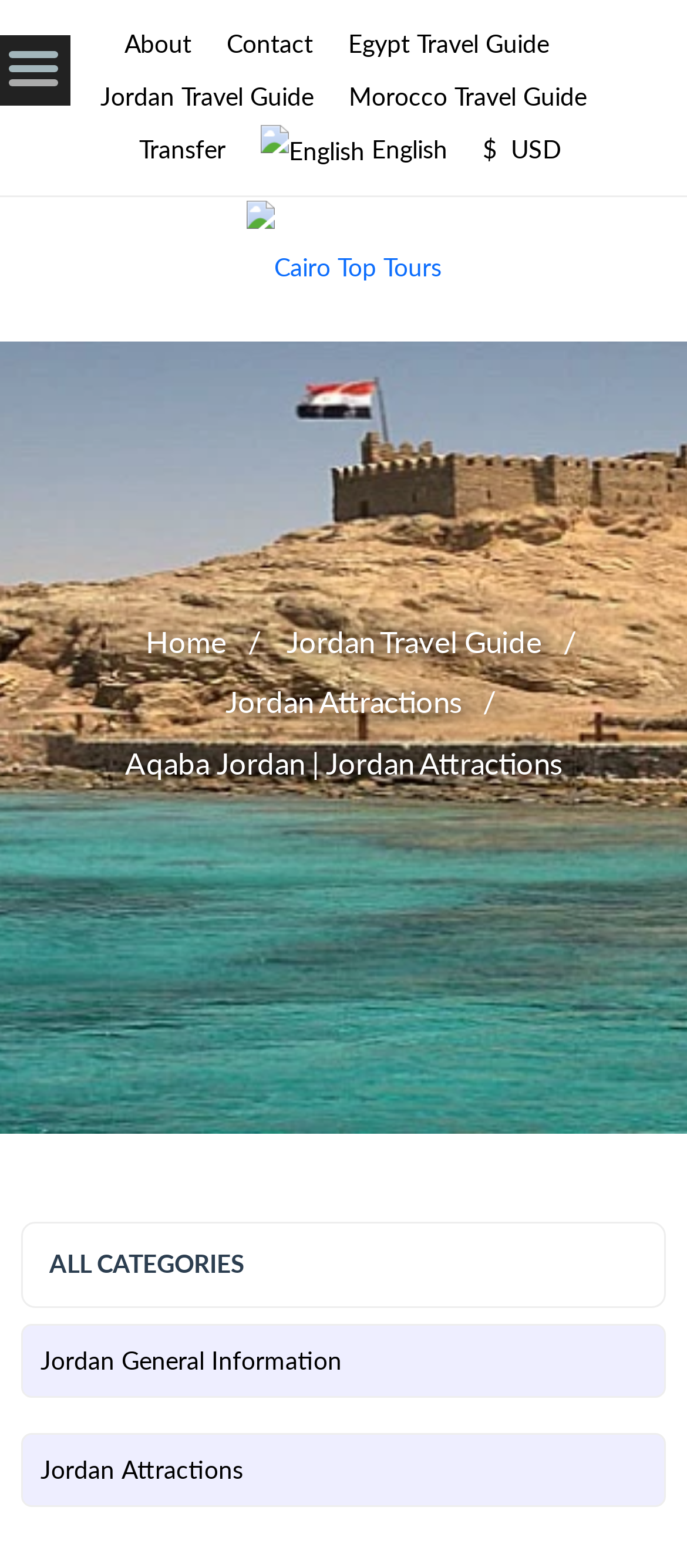Predict the bounding box coordinates for the UI element described as: "parent_node: deutsch". The coordinates should be four float numbers between 0 and 1, presented as [left, top, right, bottom].

None